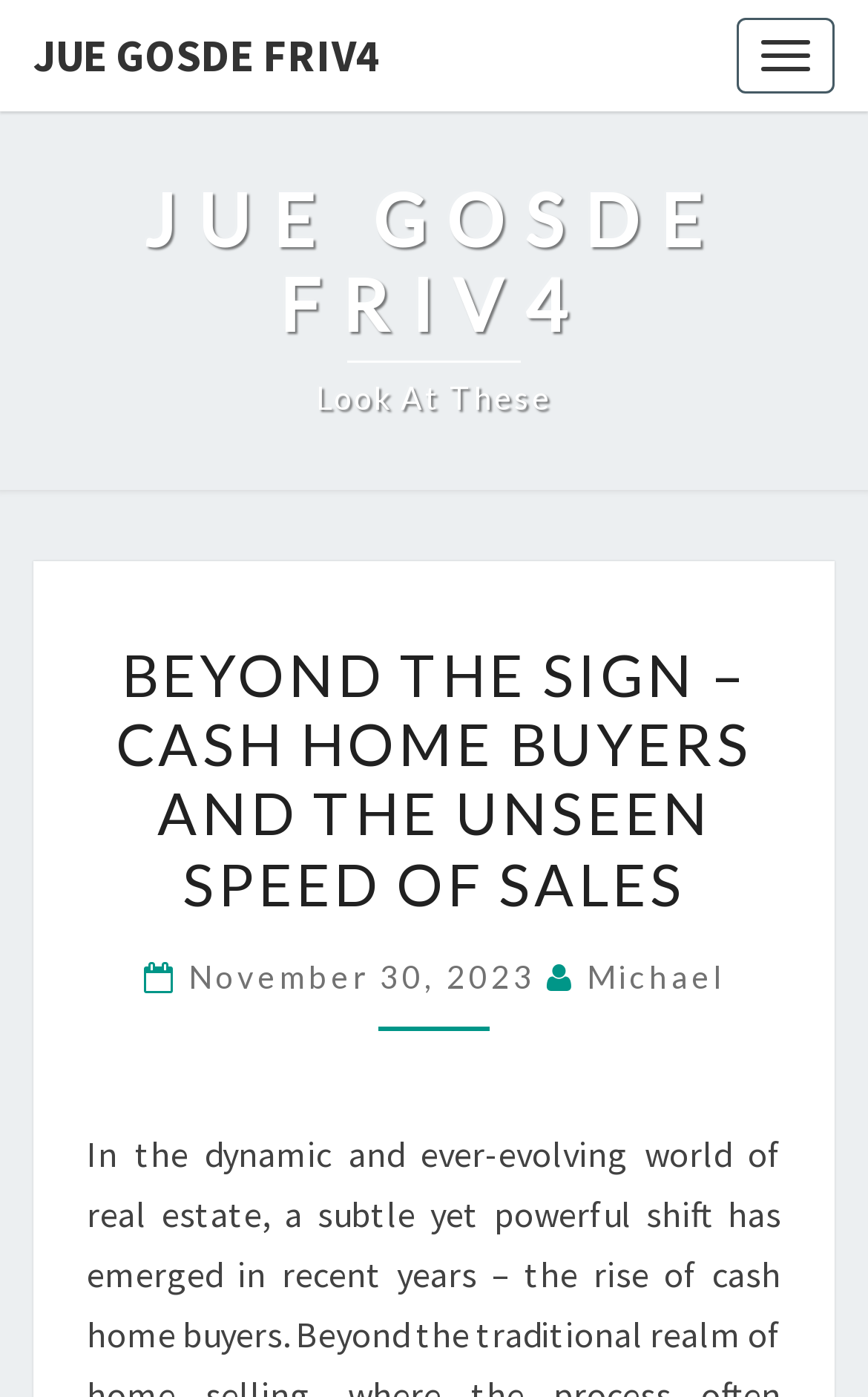What is the category of the article?
With the help of the image, please provide a detailed response to the question.

I found the category by looking at the main topic 'Cash Home Buyers' and the heading 'BEYOND THE SIGN – CASH HOME BUYERS AND THE UNSEEN SPEED OF SALES' which suggests that the article is related to real estate.